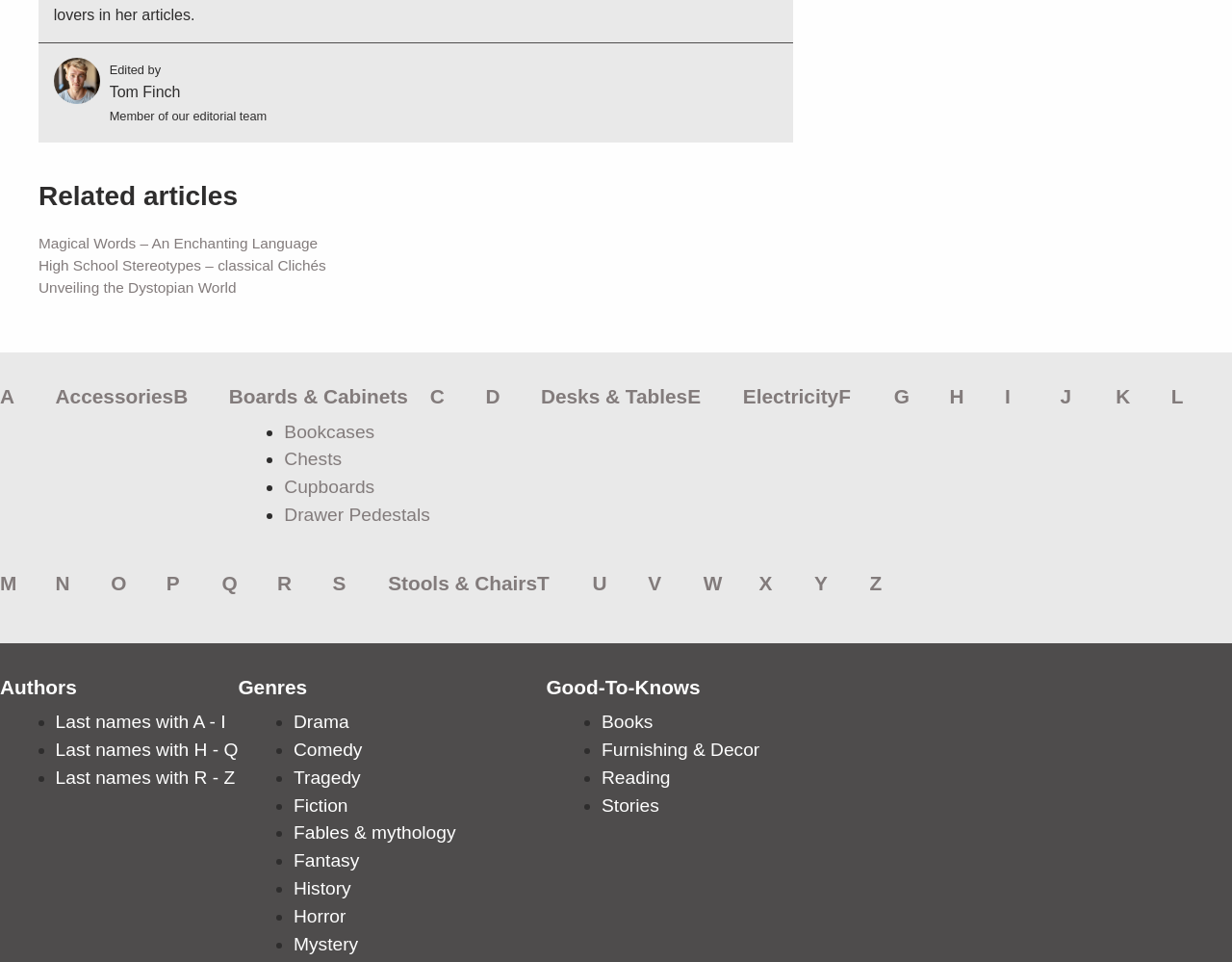Please locate the bounding box coordinates of the element that should be clicked to achieve the given instruction: "View 'Bookcases'".

[0.231, 0.438, 0.304, 0.459]